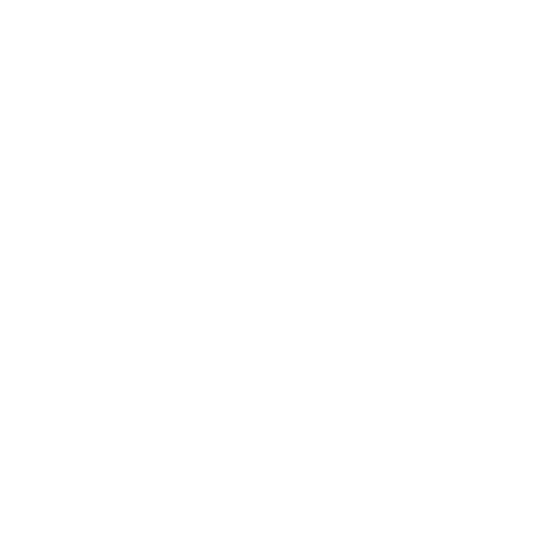Where was the crystal handpicked from?
Analyze the screenshot and provide a detailed answer to the question.

According to the caption, the crystal was 'handpicked from the Mines Top Grade Collection in Corinto, Minas Gerais, Brazil', which provides information about the crystal's origin.